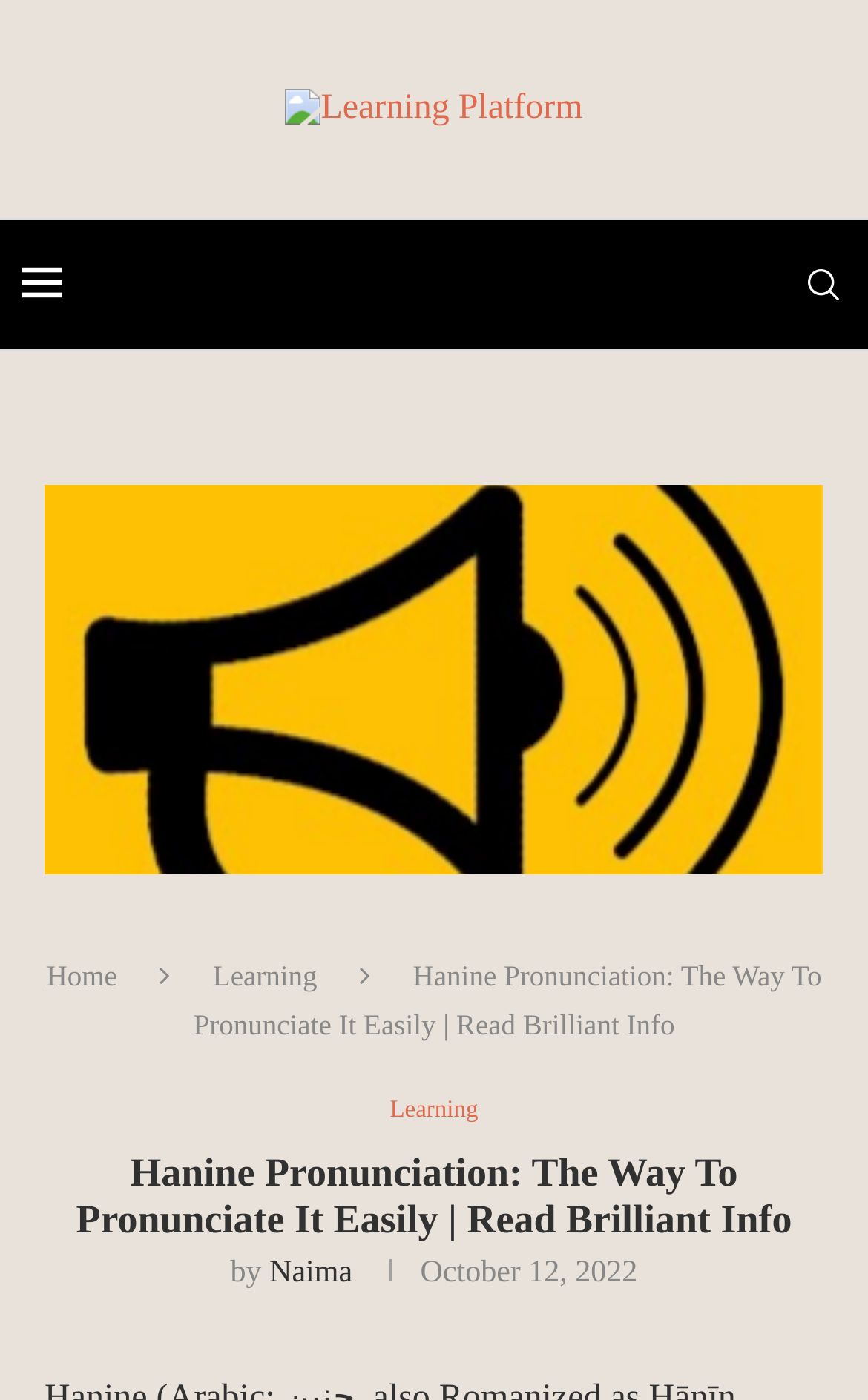Find the bounding box of the element with the following description: "Learning". The coordinates must be four float numbers between 0 and 1, formatted as [left, top, right, bottom].

[0.449, 0.797, 0.551, 0.818]